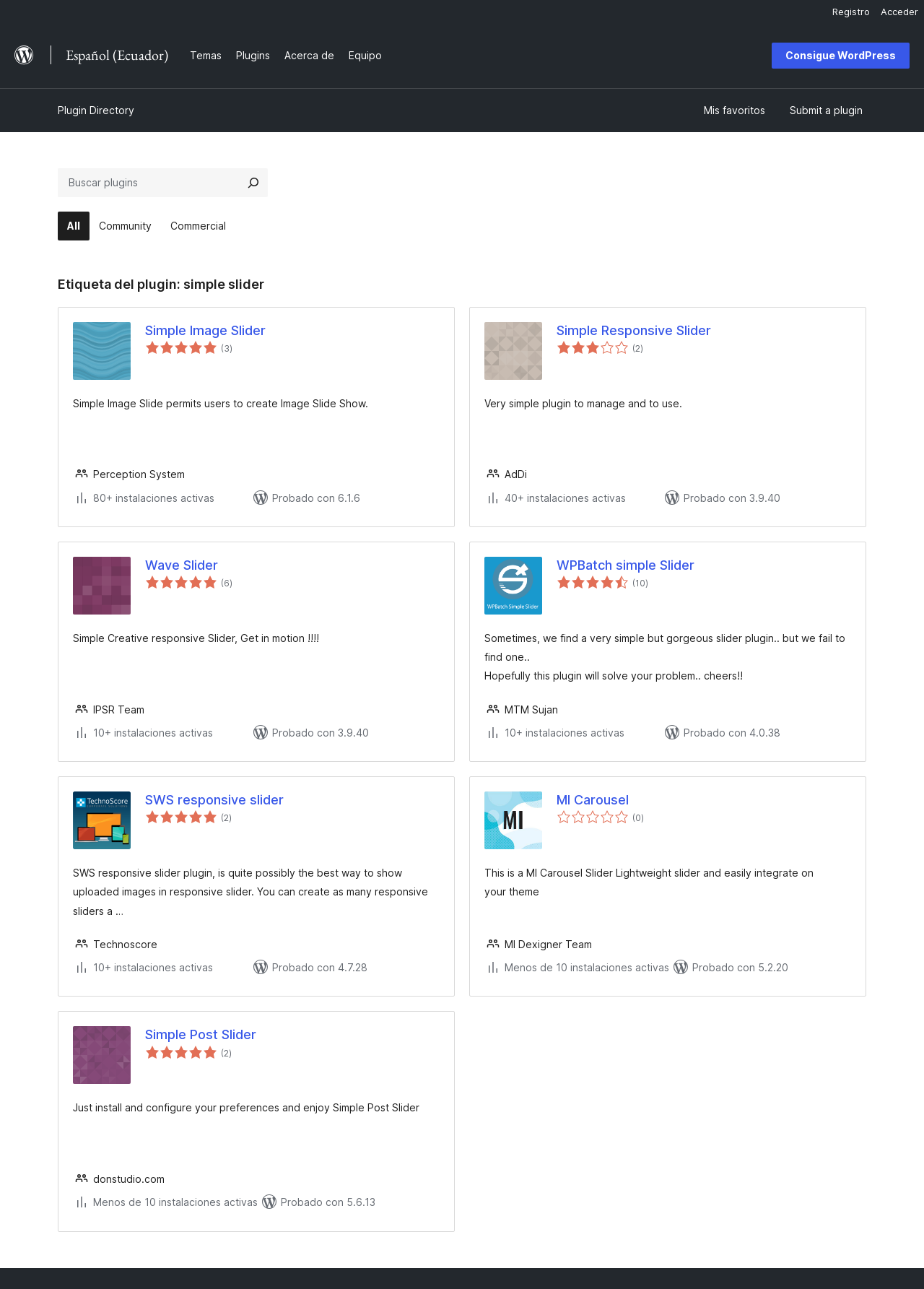What is the name of the second plugin listed on this page?
Carefully analyze the image and provide a thorough answer to the question.

I looked at the plugin listings on the page and saw that the second plugin listed is called Simple Responsive Slider.